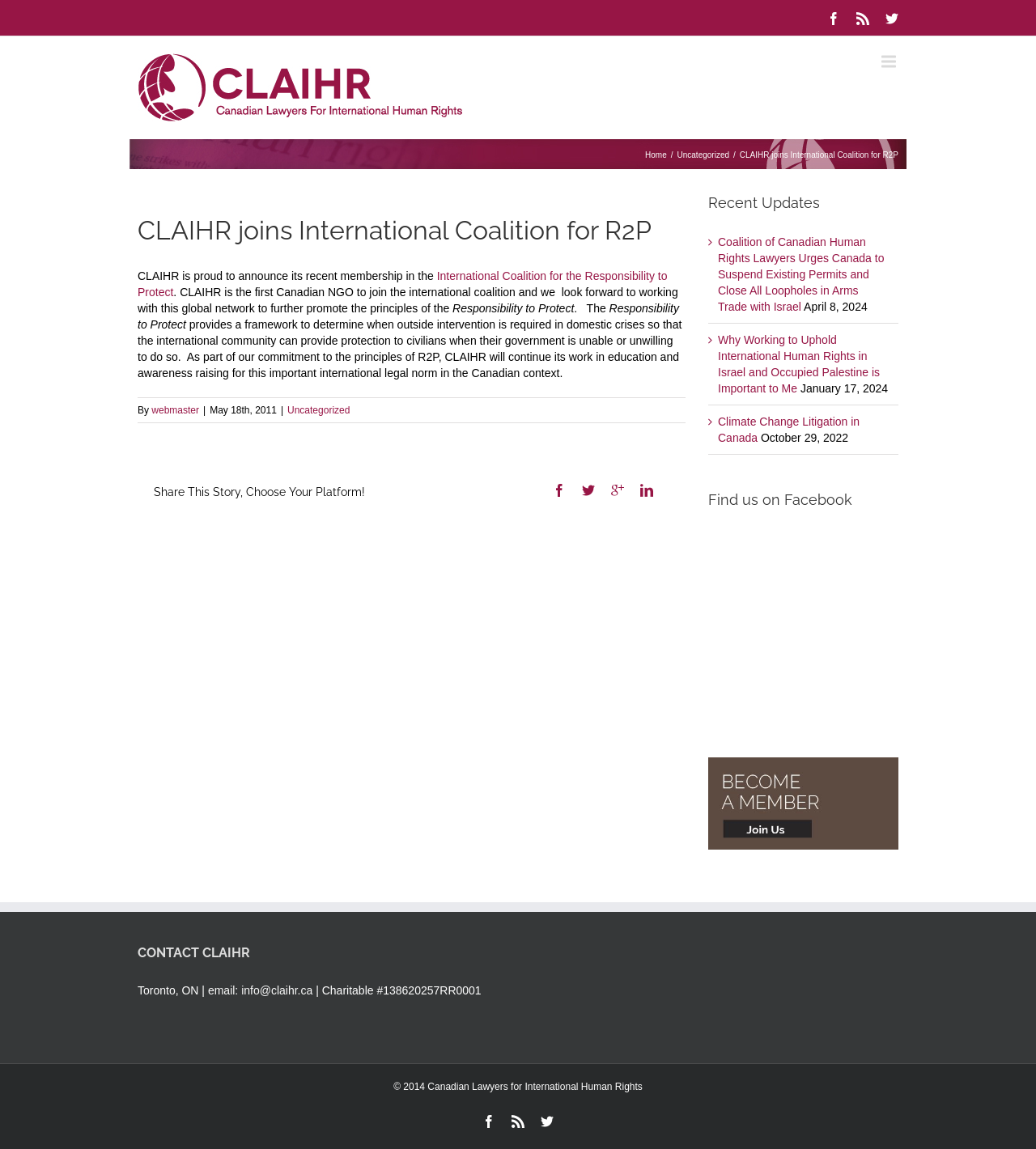Please identify the bounding box coordinates of the element's region that needs to be clicked to fulfill the following instruction: "Read more about CLAIHR joining International Coalition for R2P". The bounding box coordinates should consist of four float numbers between 0 and 1, i.e., [left, top, right, bottom].

[0.133, 0.234, 0.644, 0.26]